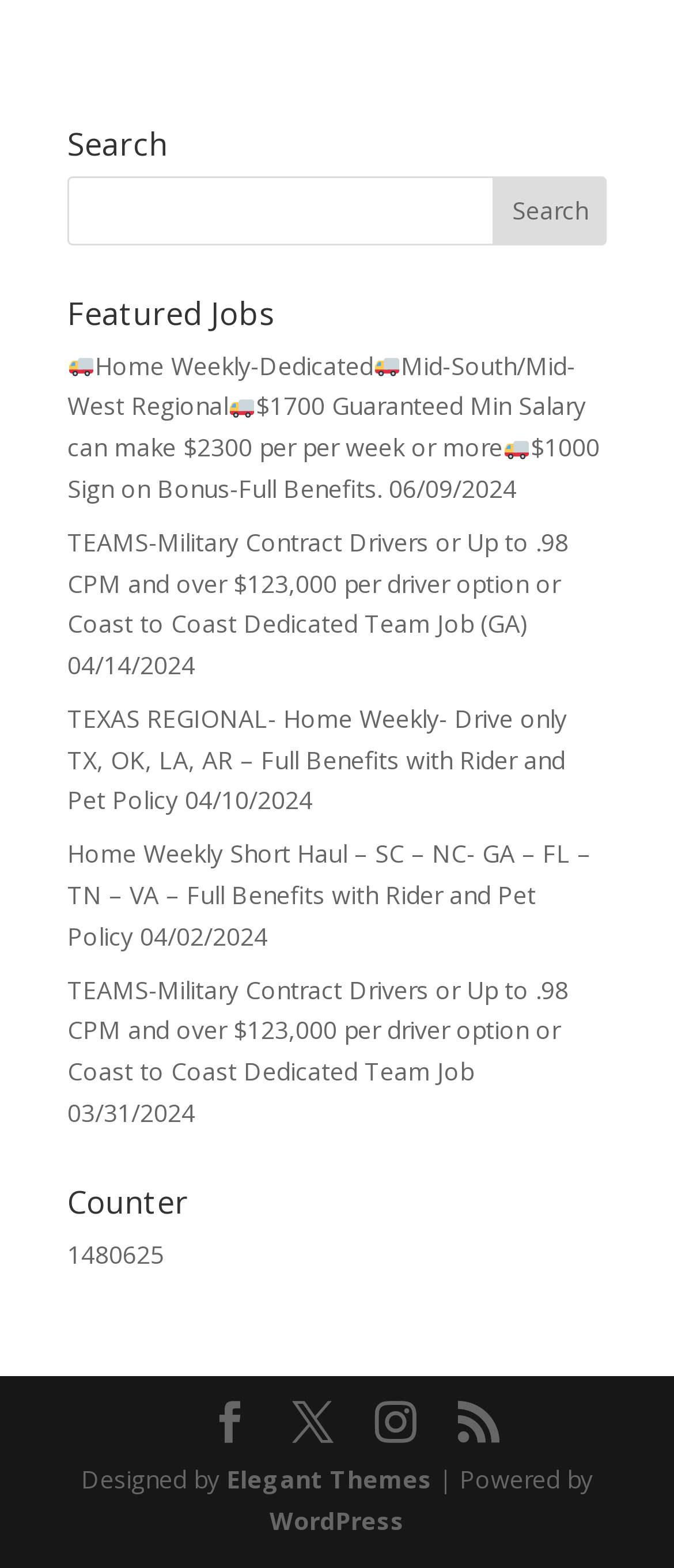What is the platform used to power the website?
Based on the screenshot, provide a one-word or short-phrase response.

WordPress